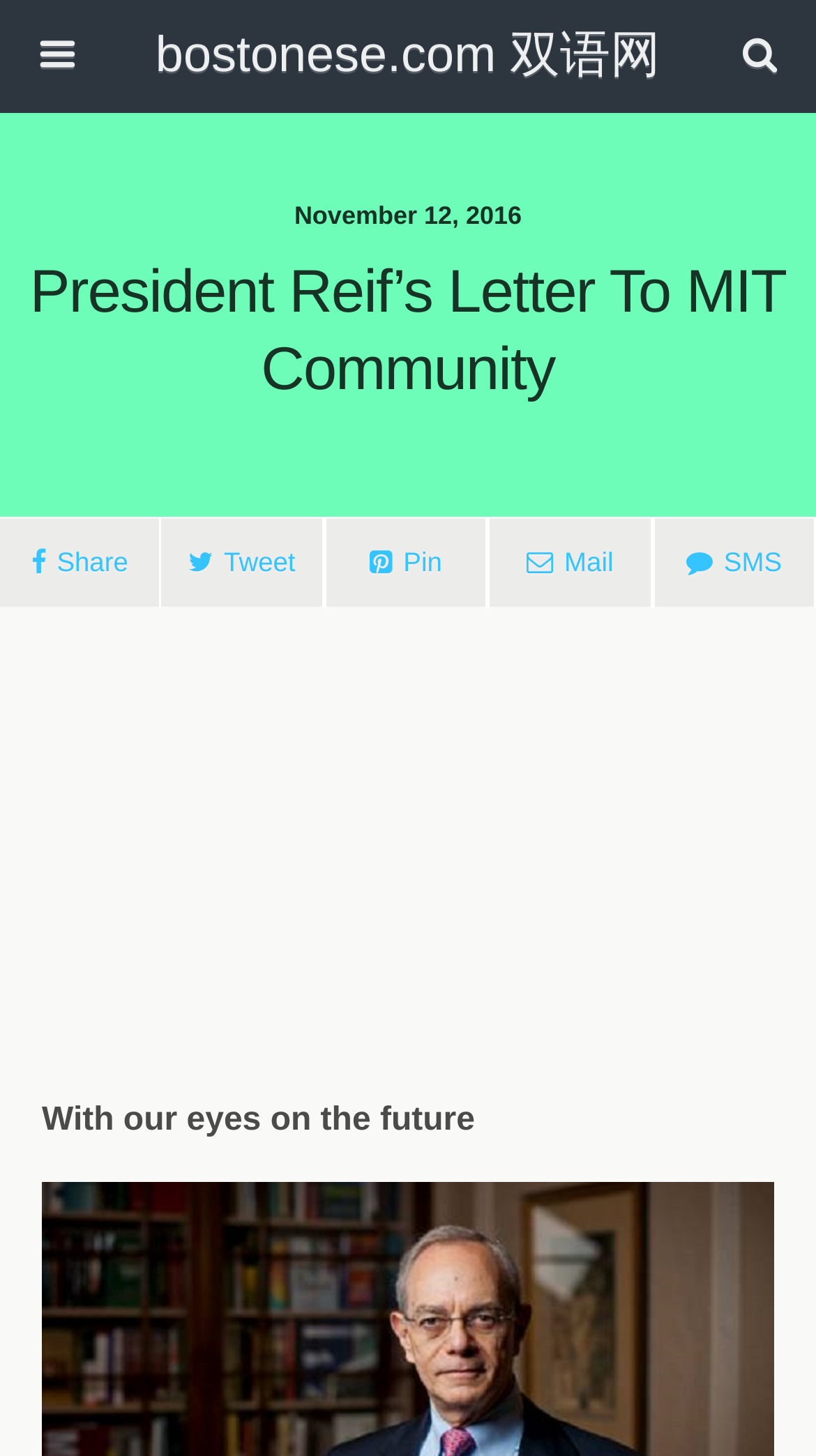Can you look at the image and give a comprehensive answer to the question:
What is the purpose of the textbox?

I inferred the purpose of the textbox by reading the text 'Search this website…' inside the textbox, which suggests that users can input keywords to search within the website.